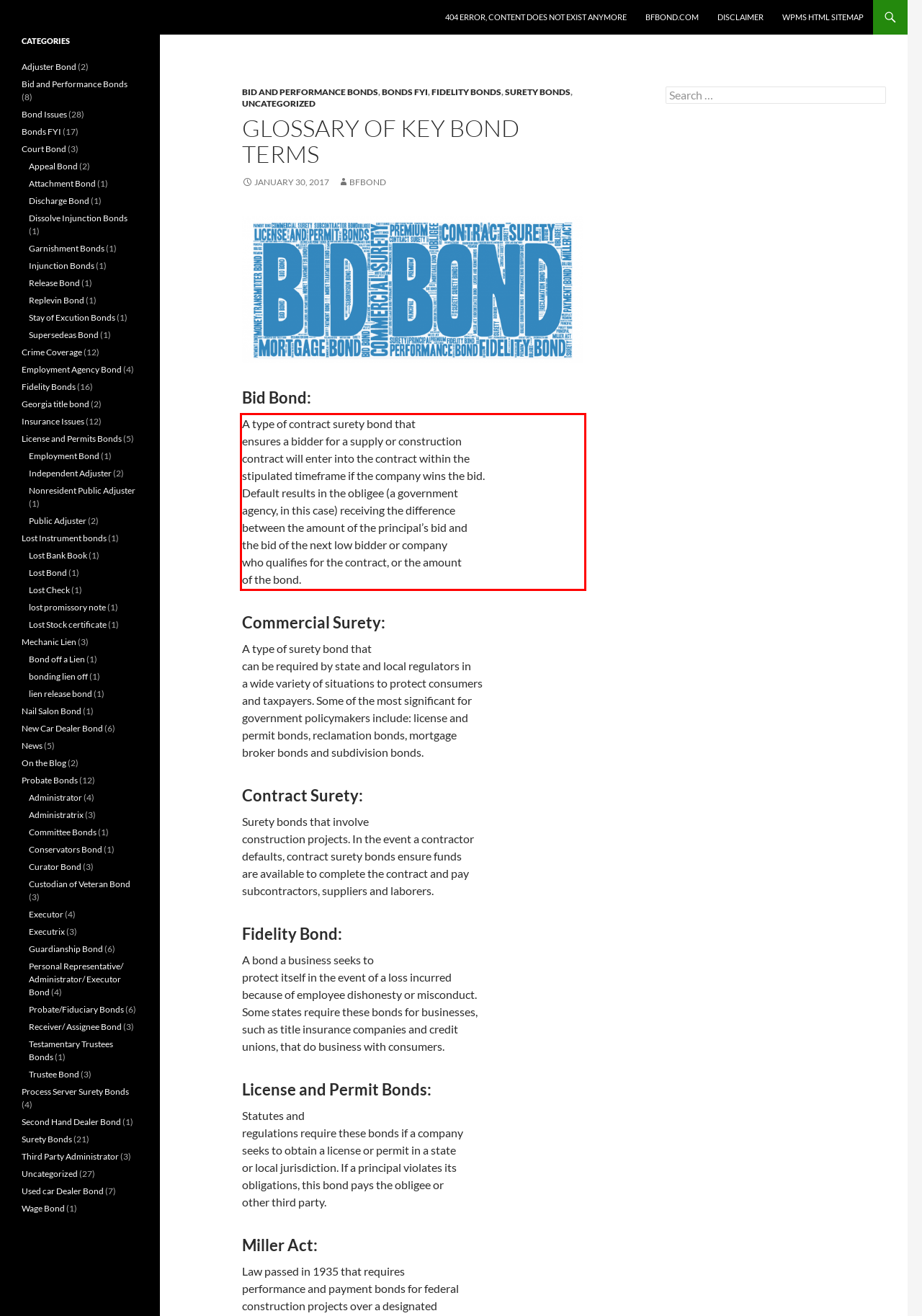You are provided with a webpage screenshot that includes a red rectangle bounding box. Extract the text content from within the bounding box using OCR.

A type of contract surety bond that ensures a bidder for a supply or construction contract will enter into the contract within the stipulated timeframe if the company wins the bid. Default results in the obligee (a government agency, in this case) receiving the difference between the amount of the principal’s bid and the bid of the next low bidder or company who qualifies for the contract, or the amount of the bond.